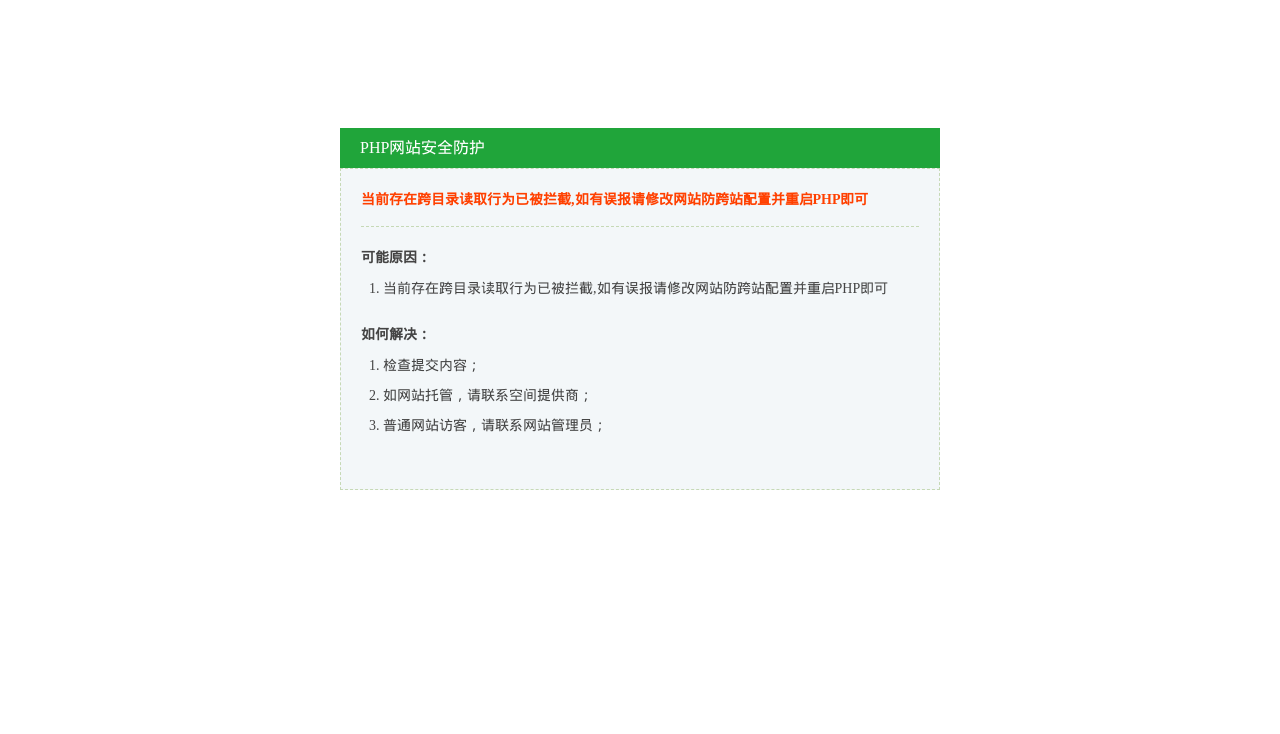Provide a one-word or brief phrase answer to the question:
How many solutions are provided?

3